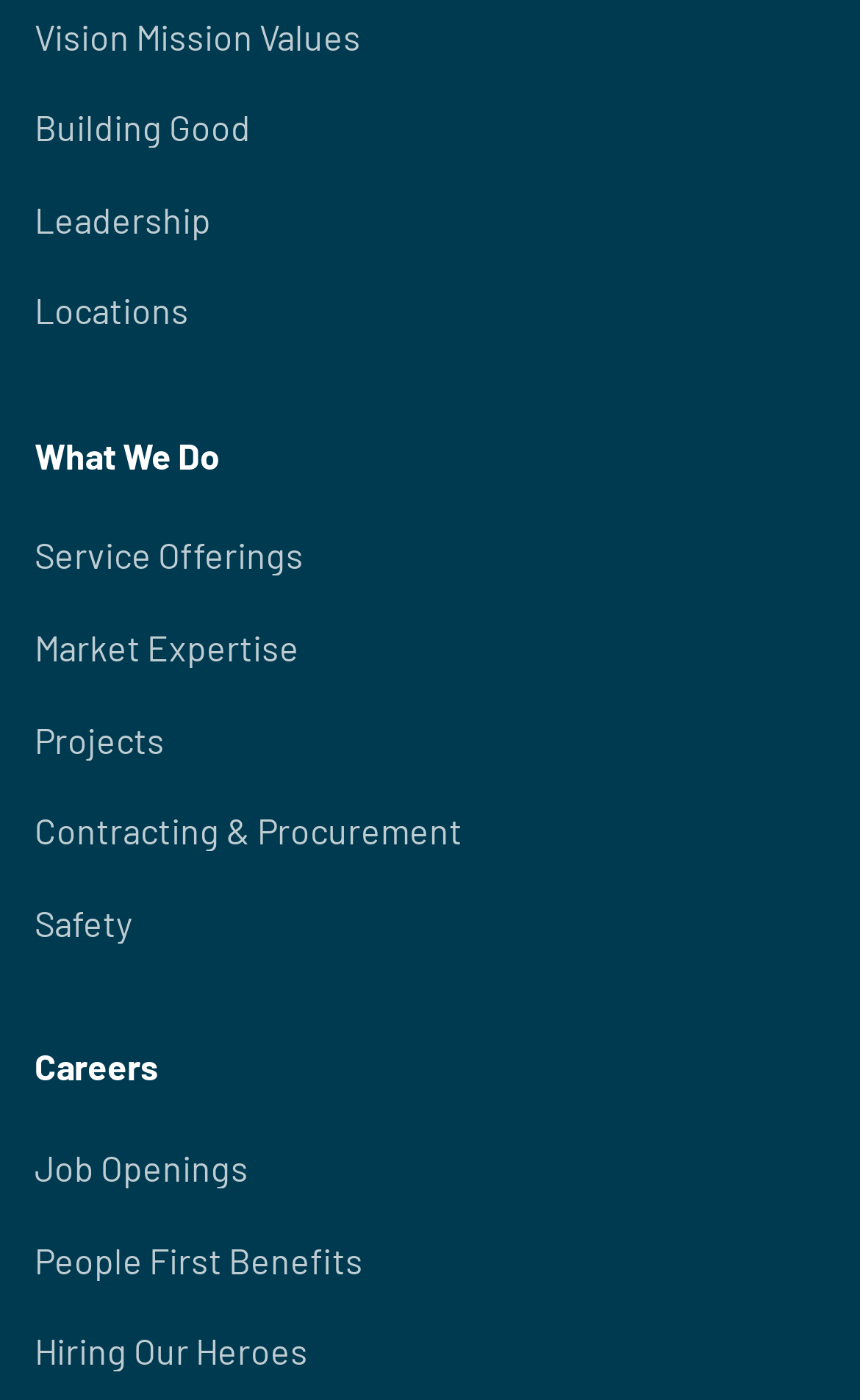What is the last link in the main menu?
Look at the image and respond with a one-word or short-phrase answer.

Hiring Our Heroes